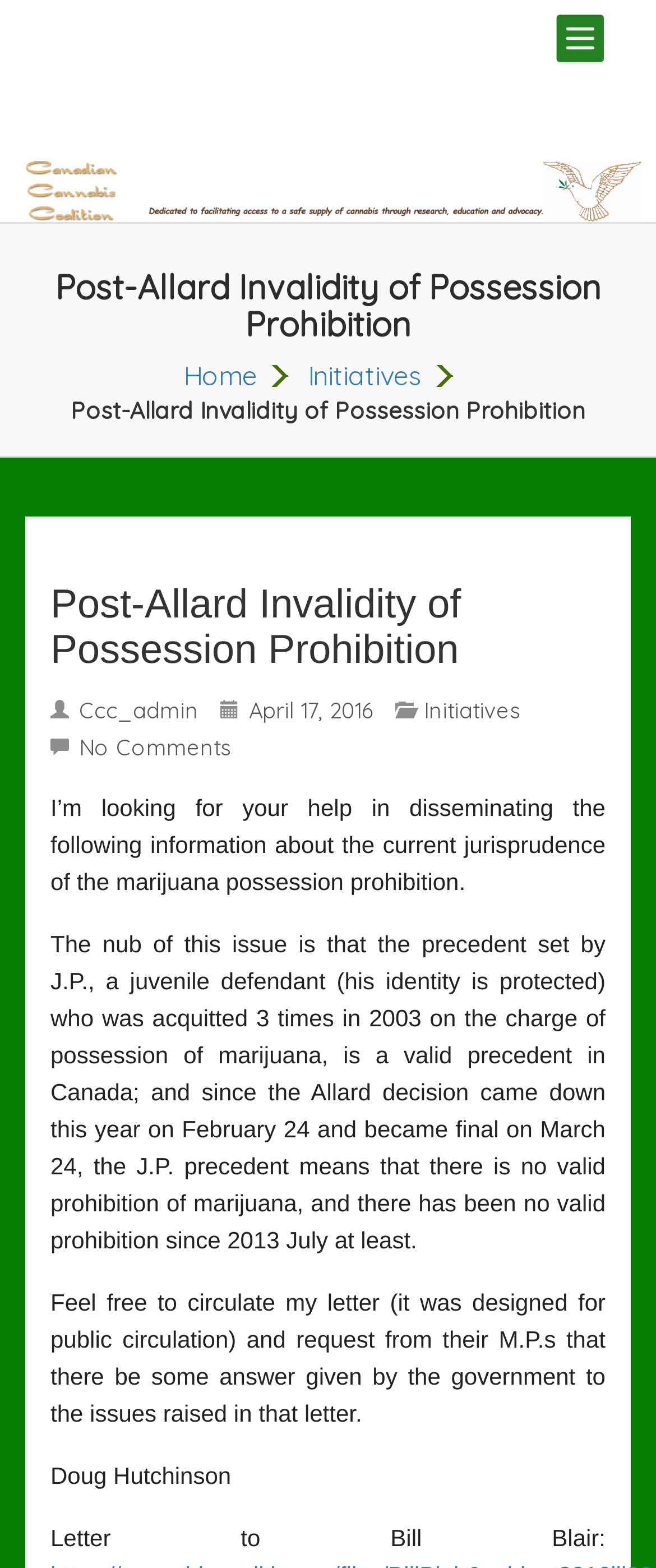What is the date mentioned in the webpage?
Relying on the image, give a concise answer in one word or a brief phrase.

April 17, 2016